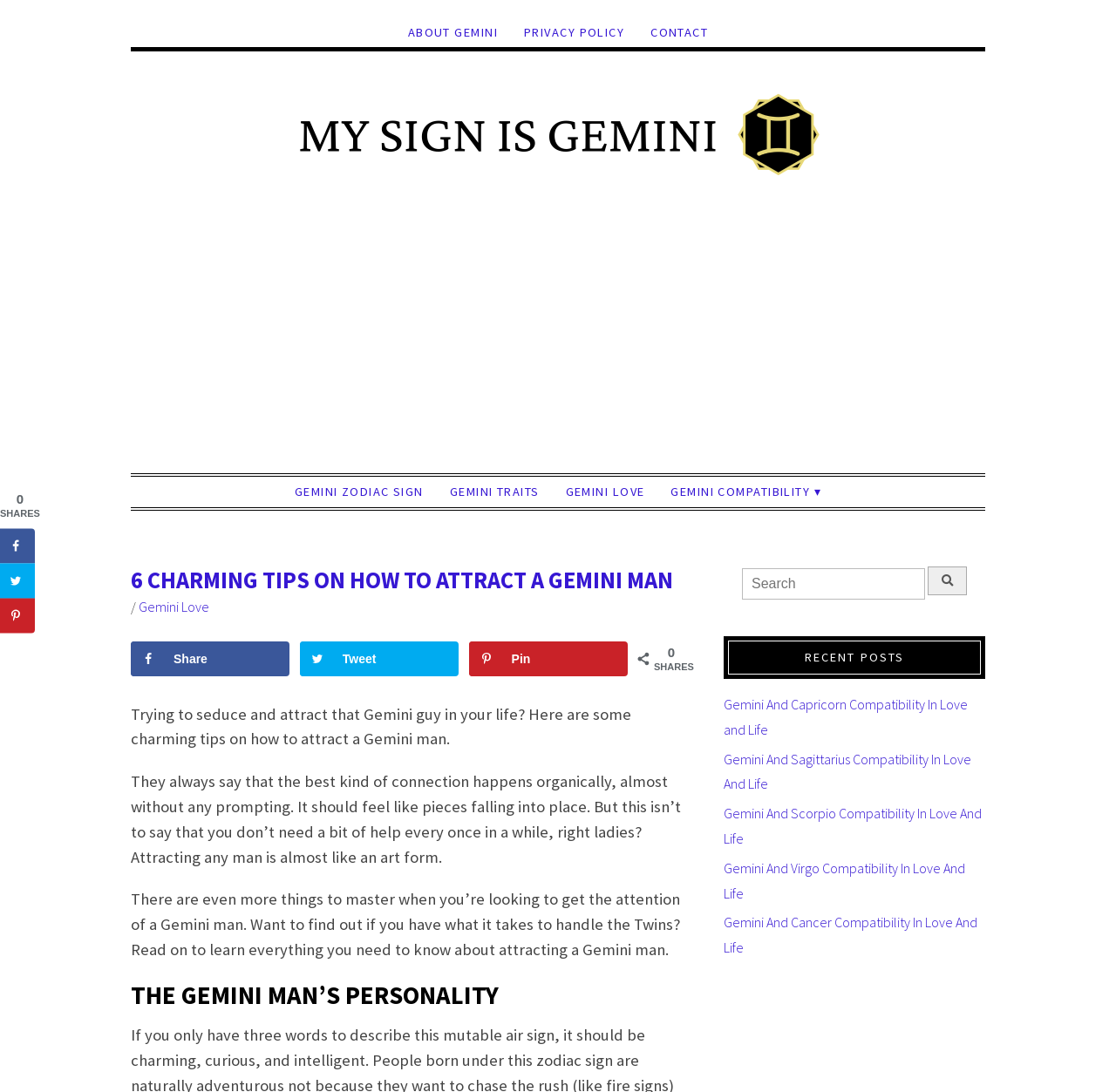Bounding box coordinates are given in the format (top-left x, top-left y, bottom-right x, bottom-right y). All values should be floating point numbers between 0 and 1. Provide the bounding box coordinate for the UI element described as: Tweet

[0.269, 0.588, 0.411, 0.62]